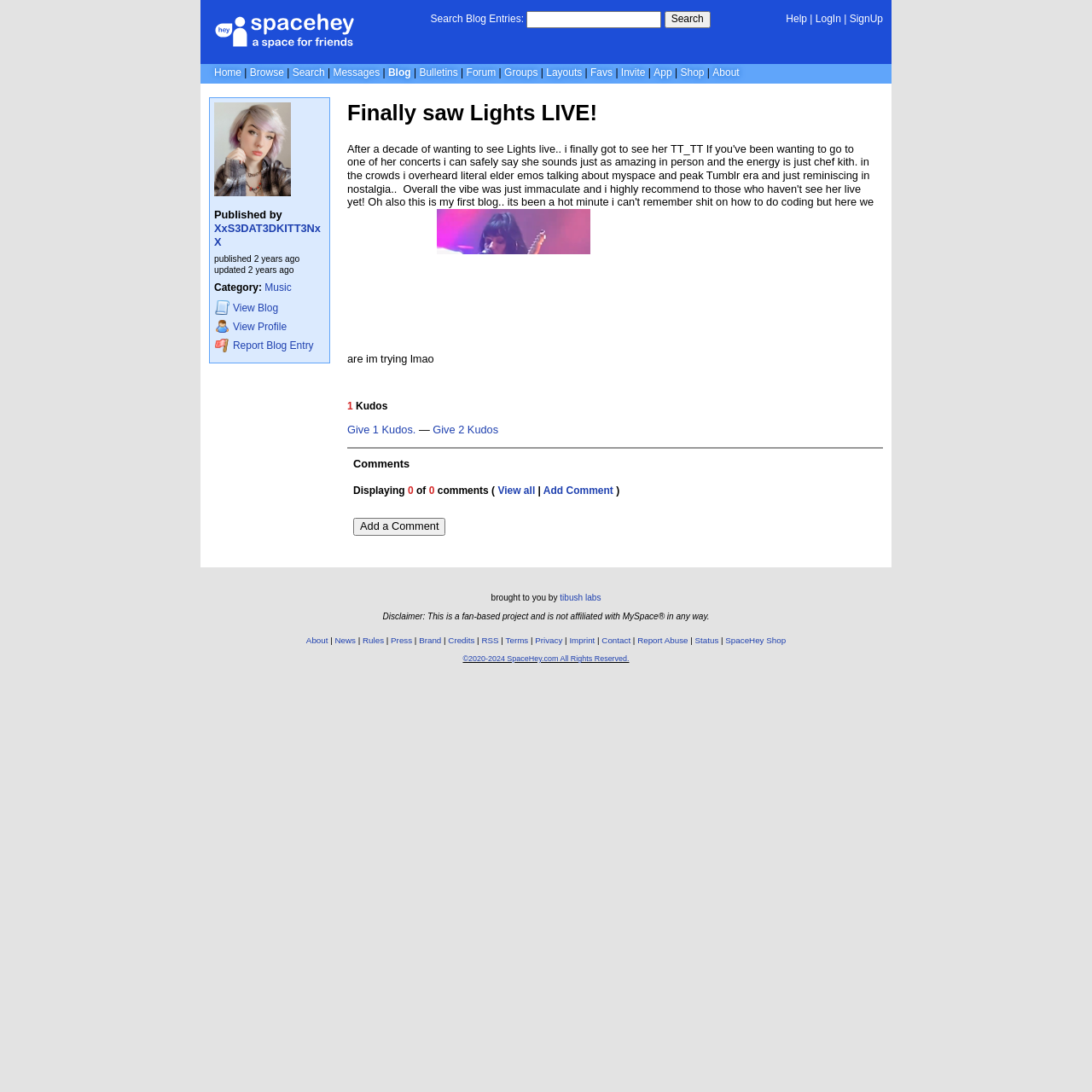Find the bounding box coordinates of the clickable element required to execute the following instruction: "Learn more about Master in Global Leadership". Provide the coordinates as four float numbers between 0 and 1, i.e., [left, top, right, bottom].

None